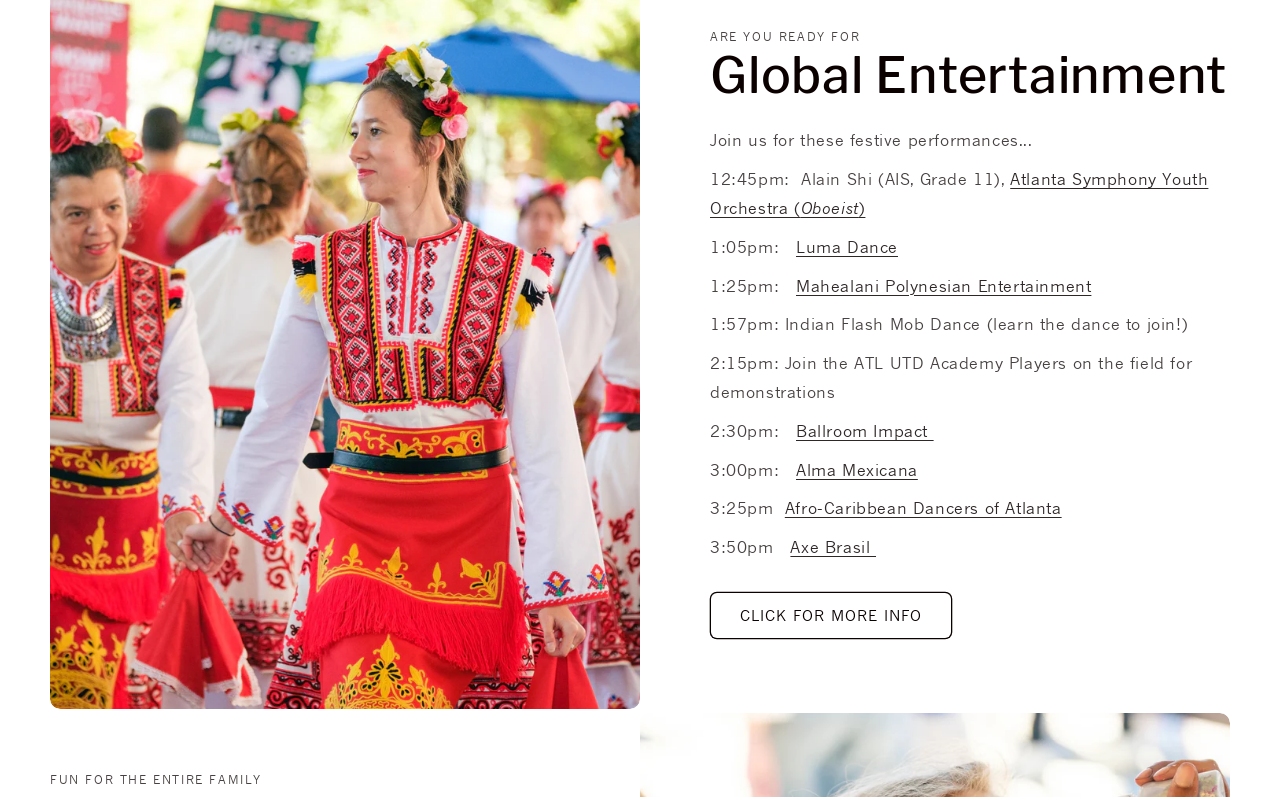Please locate the bounding box coordinates of the element that should be clicked to achieve the given instruction: "Click to learn more about Atlanta Symphony Youth Orchestra".

[0.555, 0.212, 0.944, 0.273]